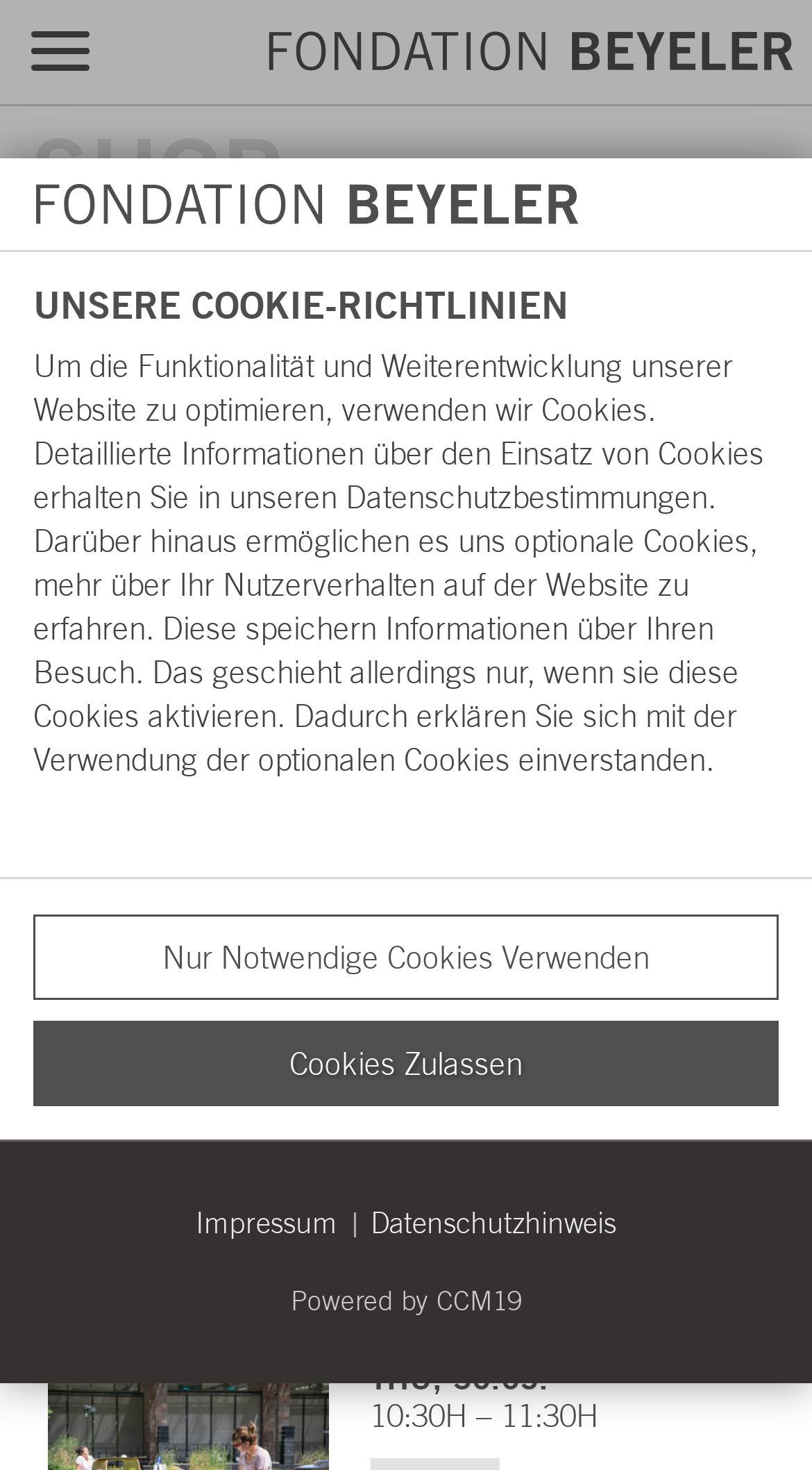Please identify the bounding box coordinates of the region to click in order to complete the task: "Click the Fondation Beyeler Logo". The coordinates must be four float numbers between 0 and 1, specified as [left, top, right, bottom].

[0.326, 0.016, 0.982, 0.061]